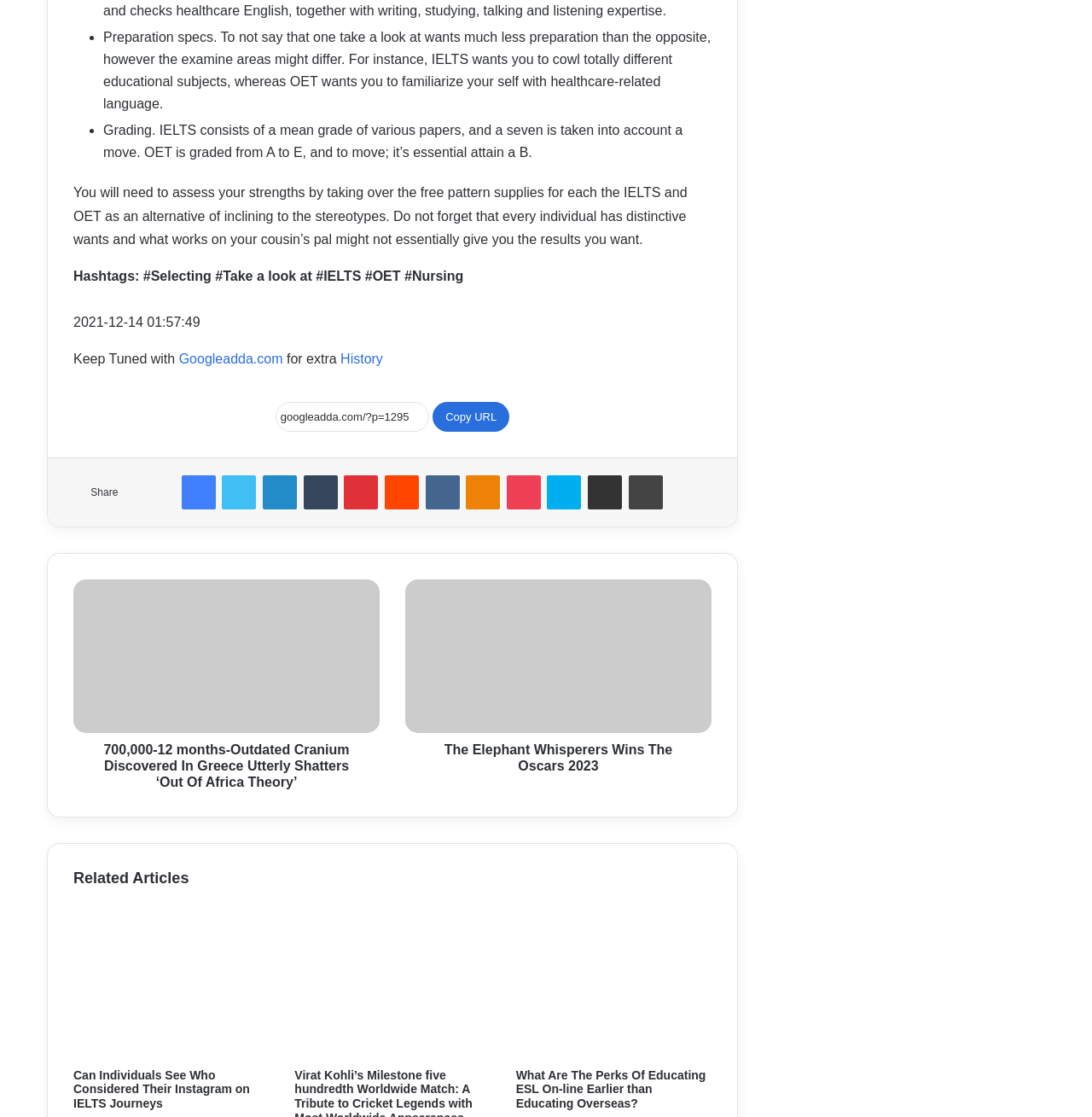Specify the bounding box coordinates of the area to click in order to execute this command: 'Share on Facebook'. The coordinates should consist of four float numbers ranging from 0 to 1, and should be formatted as [left, top, right, bottom].

[0.166, 0.425, 0.197, 0.456]